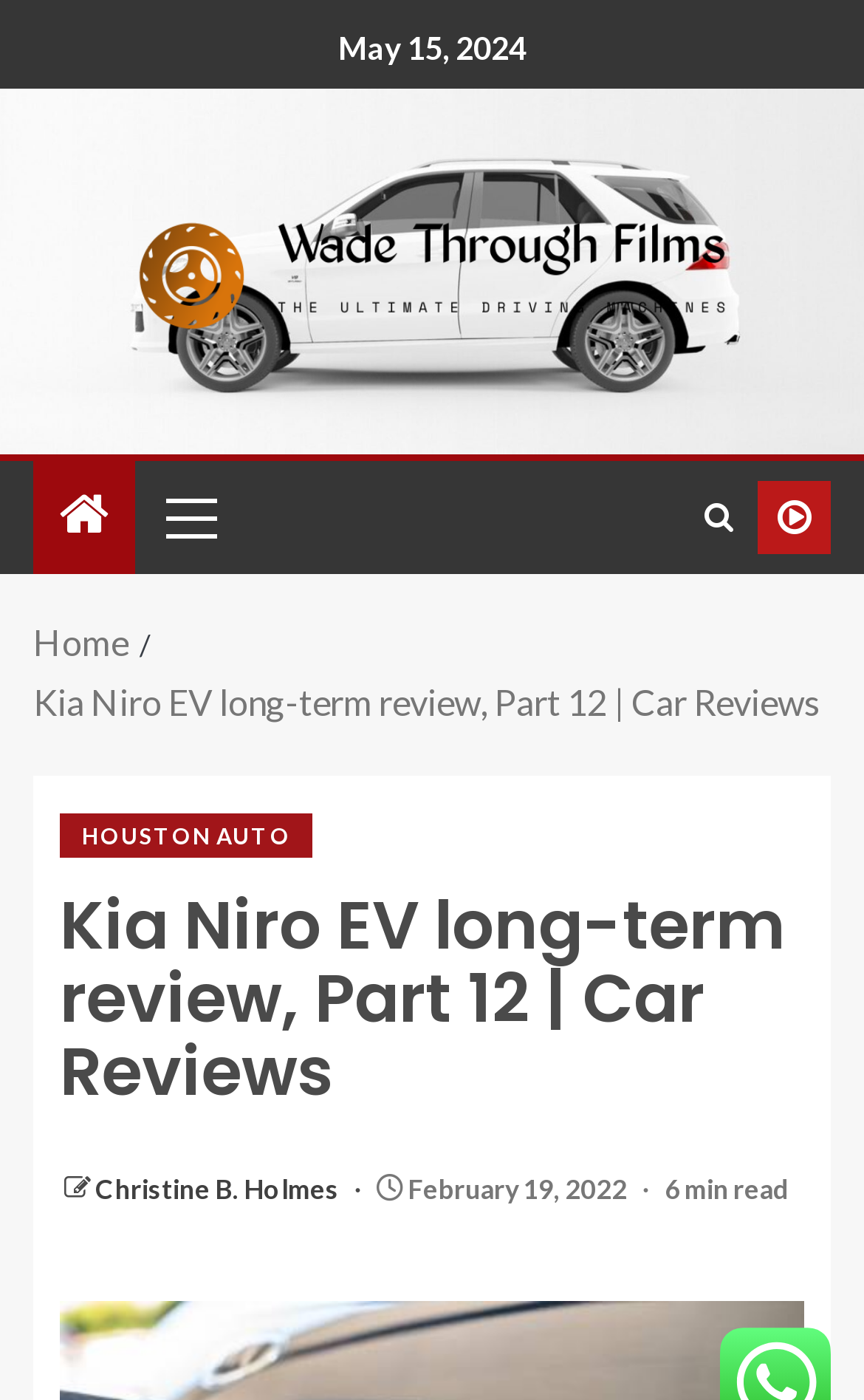Please identify the bounding box coordinates of the region to click in order to complete the task: "go back to Home". The coordinates must be four float numbers between 0 and 1, specified as [left, top, right, bottom].

[0.038, 0.443, 0.149, 0.473]